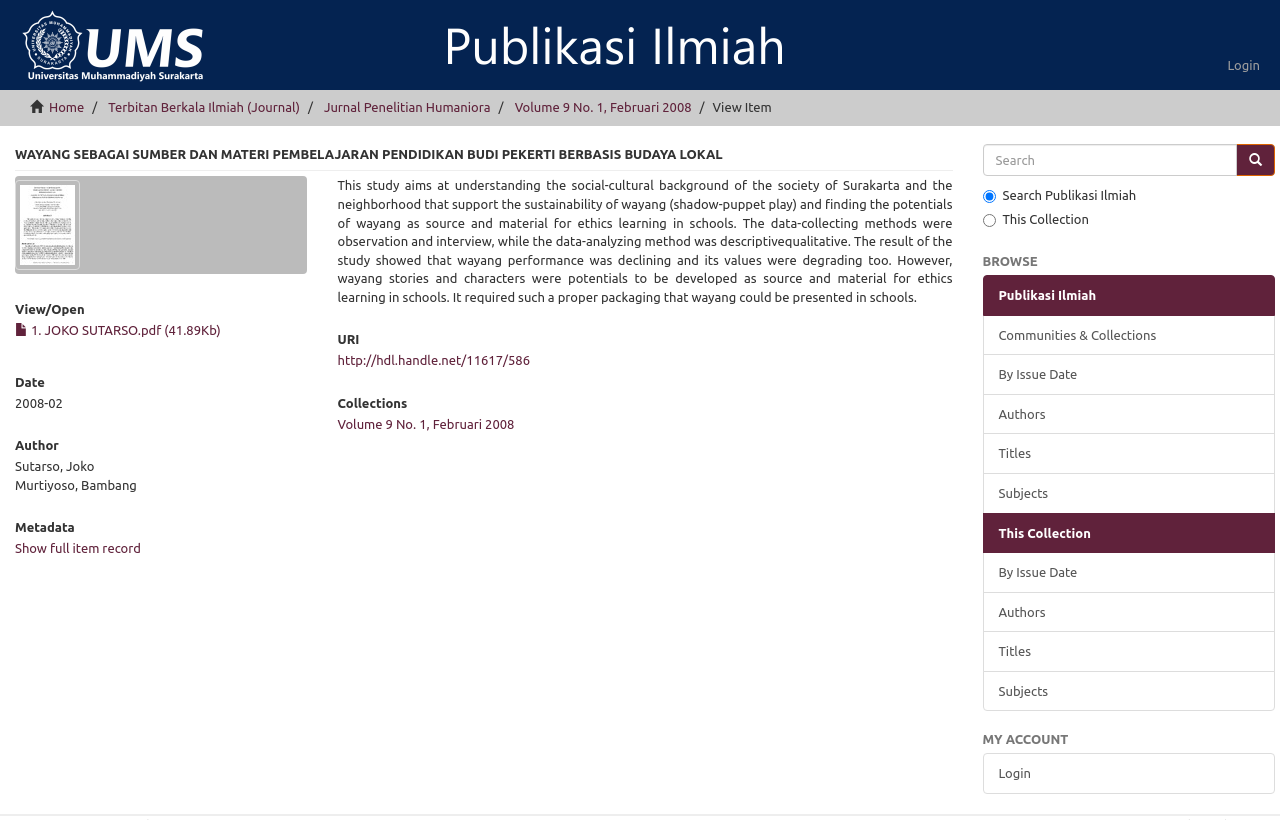Identify the bounding box coordinates of the area you need to click to perform the following instruction: "search for publications".

[0.768, 0.175, 0.966, 0.214]